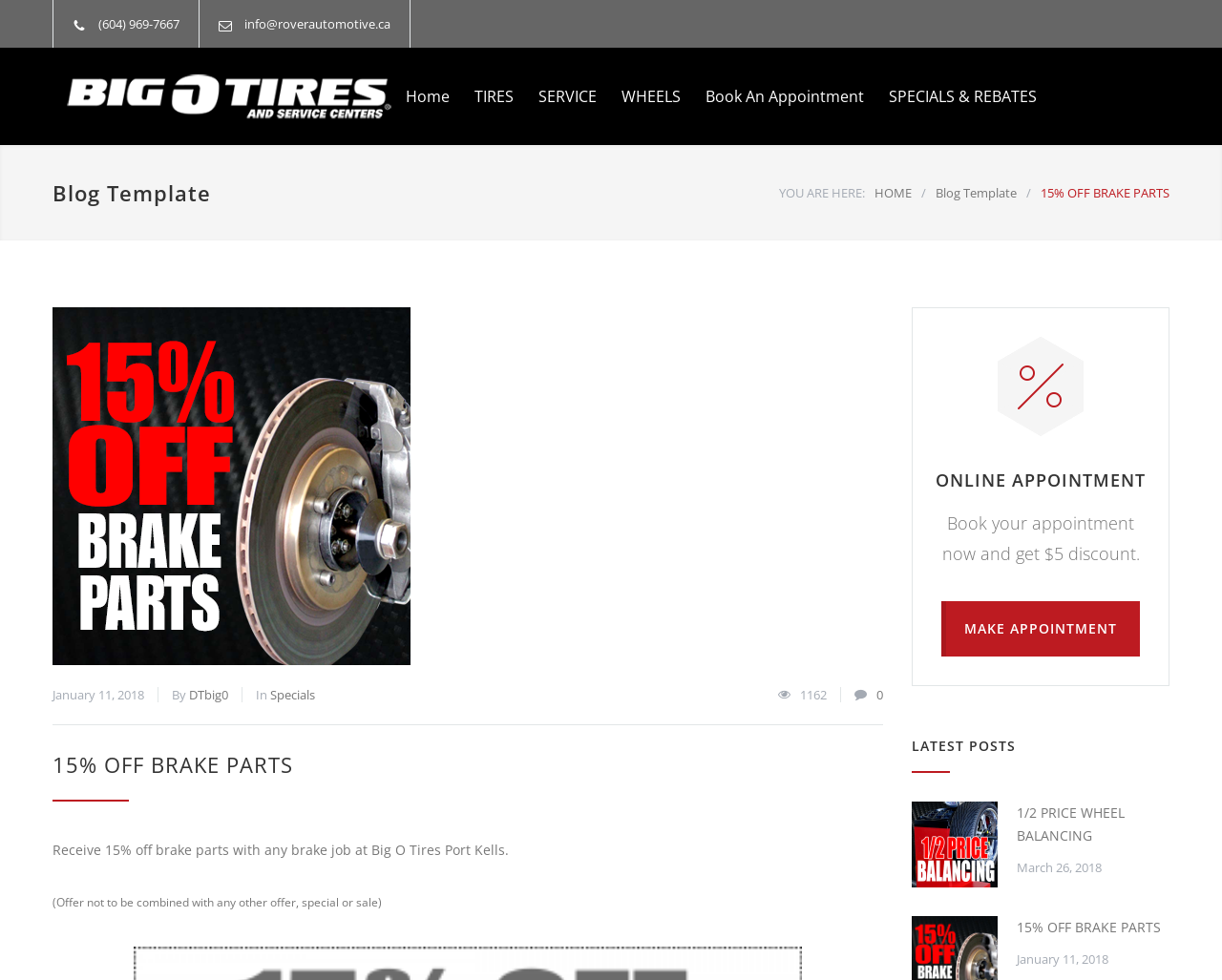Provide a one-word or brief phrase answer to the question:
How many links are in the top navigation menu?

6